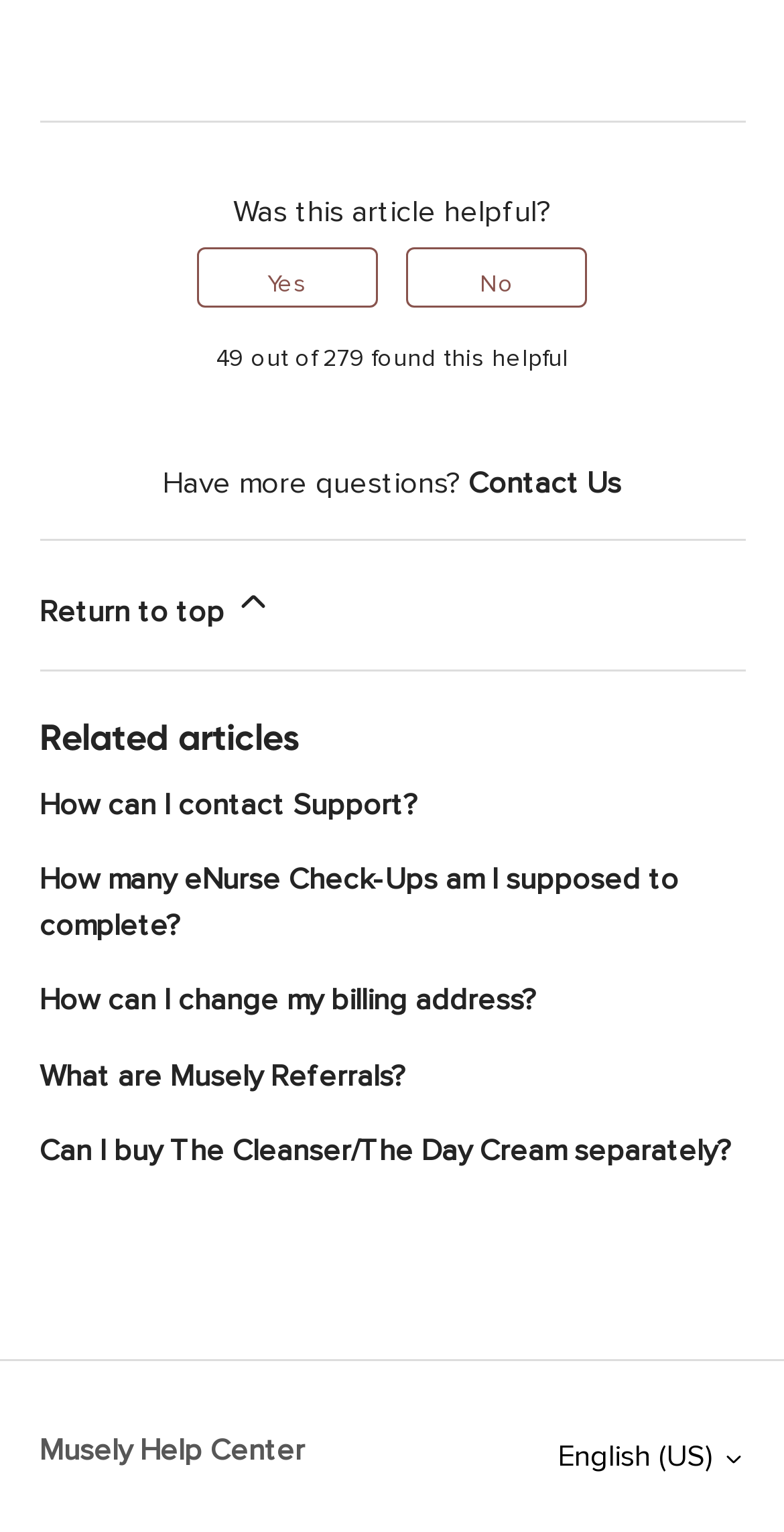Please determine the bounding box coordinates of the element to click on in order to accomplish the following task: "Return to top of the page". Ensure the coordinates are four float numbers ranging from 0 to 1, i.e., [left, top, right, bottom].

[0.05, 0.353, 0.95, 0.437]